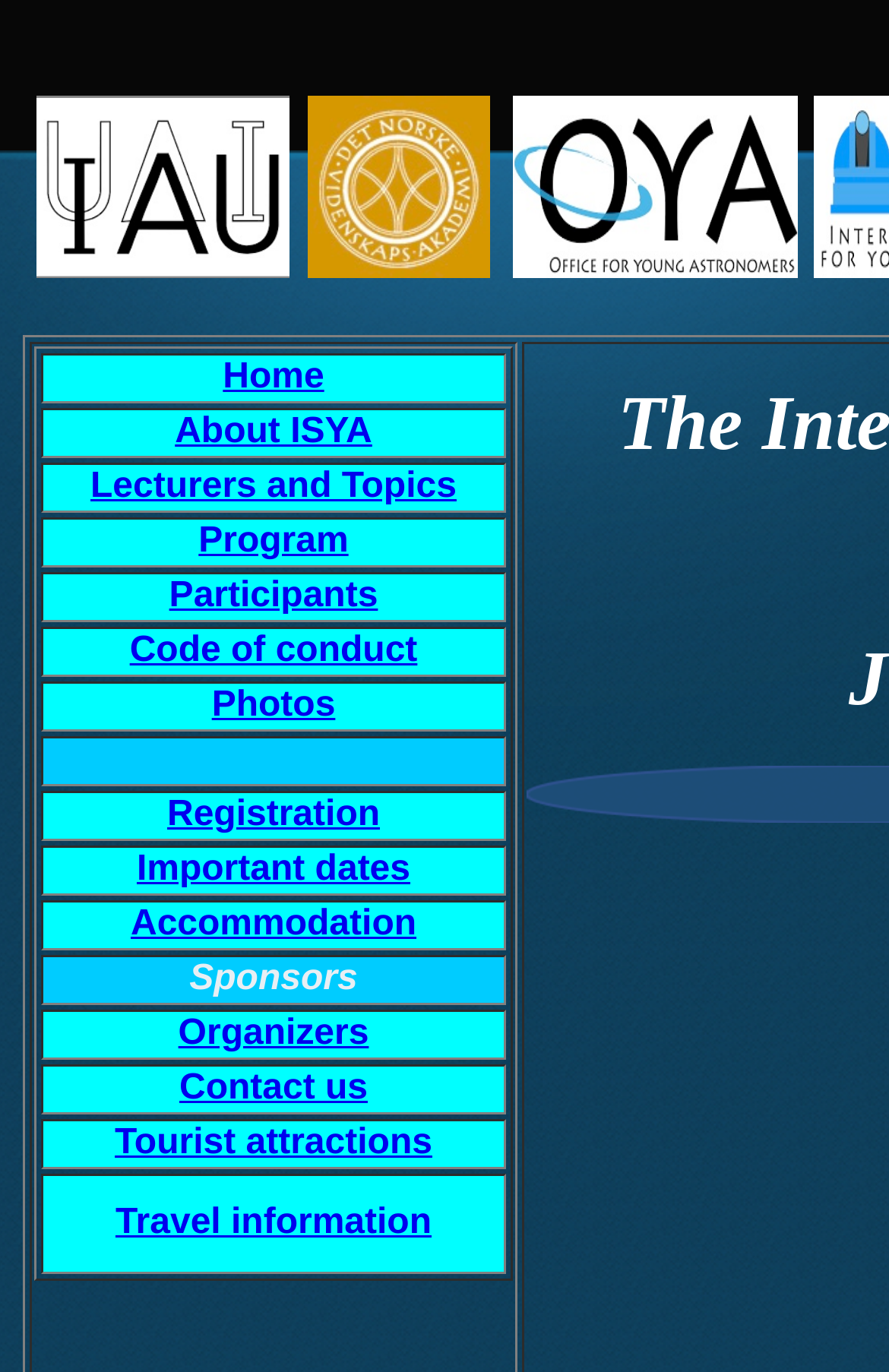Please identify the bounding box coordinates of the element I should click to complete this instruction: 'Click the Home link'. The coordinates should be given as four float numbers between 0 and 1, like this: [left, top, right, bottom].

[0.251, 0.261, 0.365, 0.289]